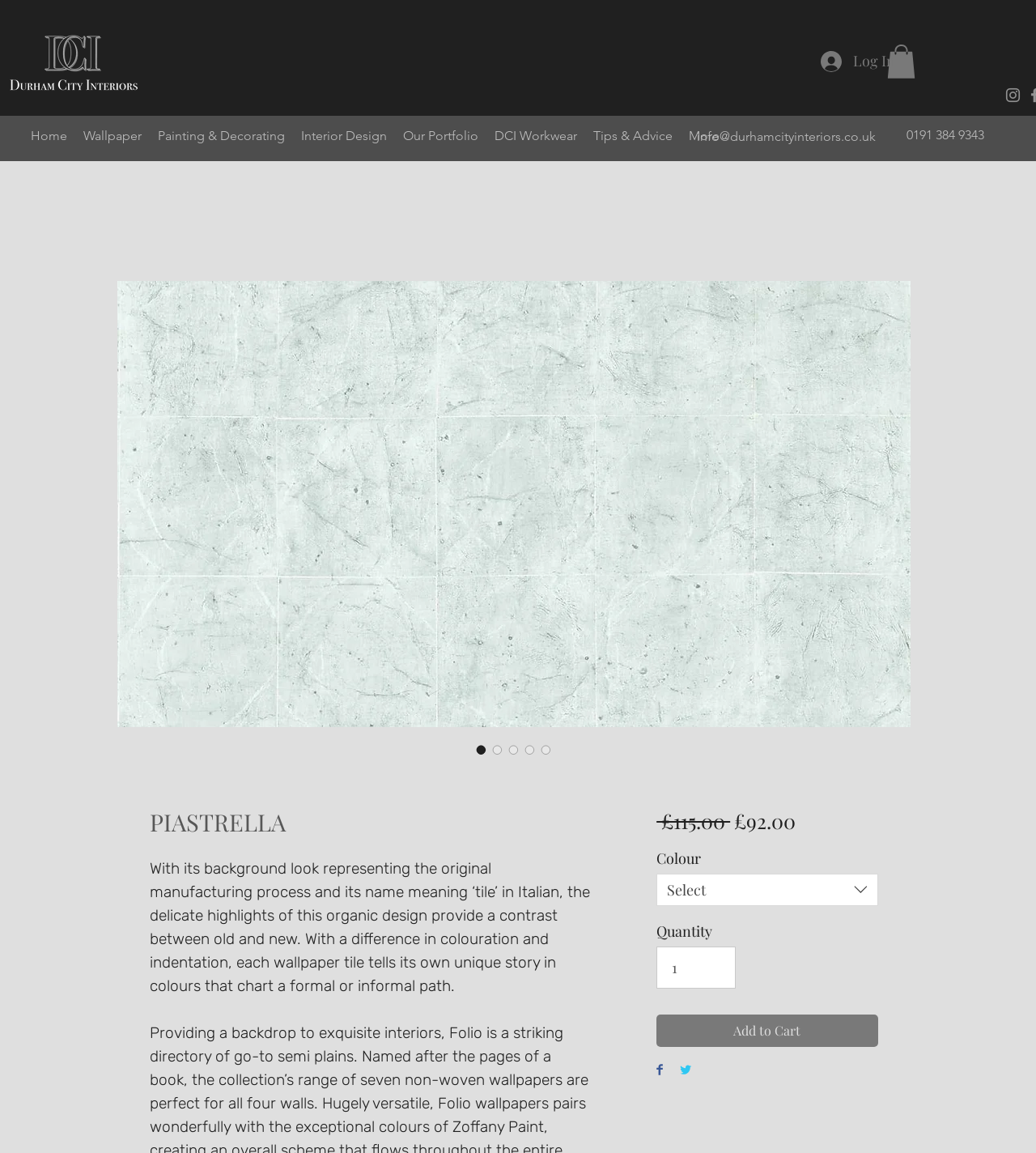What is the name of the product?
Refer to the image and provide a concise answer in one word or phrase.

PIASTRELLA